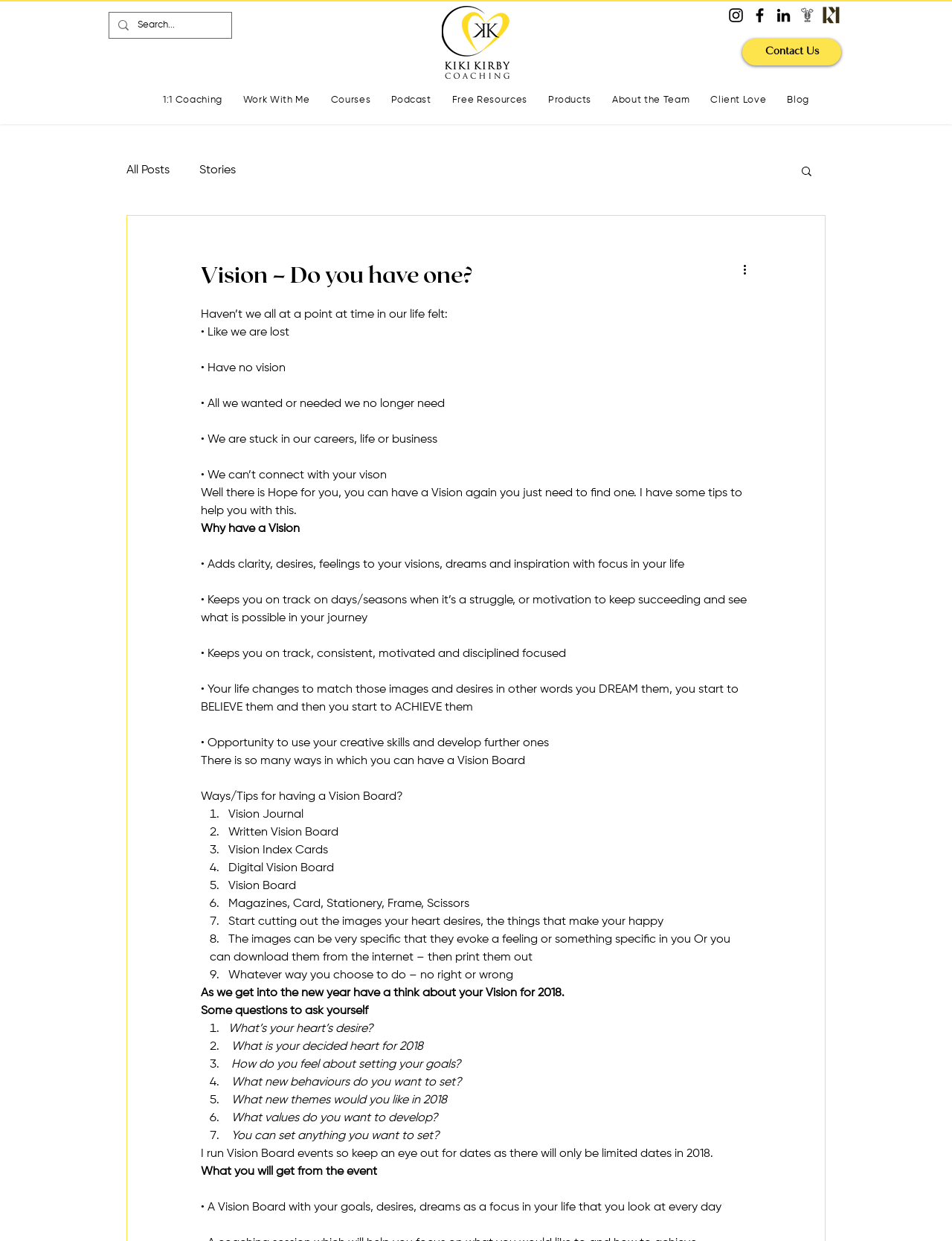Illustrate the webpage with a detailed description.

This webpage is about vision and goal-setting, with a focus on personal development and self-reflection. At the top, there is a search bar with a magnifying glass icon, accompanied by a "Search..." placeholder text. Below this, there is a logo for "Kiki Kirby Coaching" with a link to the website's homepage.

To the right of the logo, there is a social bar with five links to various social media platforms. Below this, there is a navigation menu with links to different sections of the website, including "1:1 Coaching", "Work With Me", "Courses", "Podcast", "Free Resources", "Products", "About the Team", "Client Love", and "Blog".

The main content of the webpage is a blog post titled "Vision – Do you have one?" which explores the importance of having a vision and provides tips on how to create a vision board. The post begins with a series of rhetorical questions, asking readers if they have ever felt lost, without vision, or stuck in their careers or lives.

The post then offers words of encouragement, stating that there is hope for finding a new vision and providing tips on how to do so. The tips are presented in a list format, with each point numbered and accompanied by a brief description. The tips include creating a vision journal, writing a vision board, using vision index cards, and creating a digital vision board.

Throughout the post, there are several paragraphs of text that provide additional guidance and encouragement. The post concludes with a series of questions to ask oneself when setting goals for the new year, including "What's your heart's desire?", "What is your decided heart for 2018?", and "What new behaviors do you want to set?"